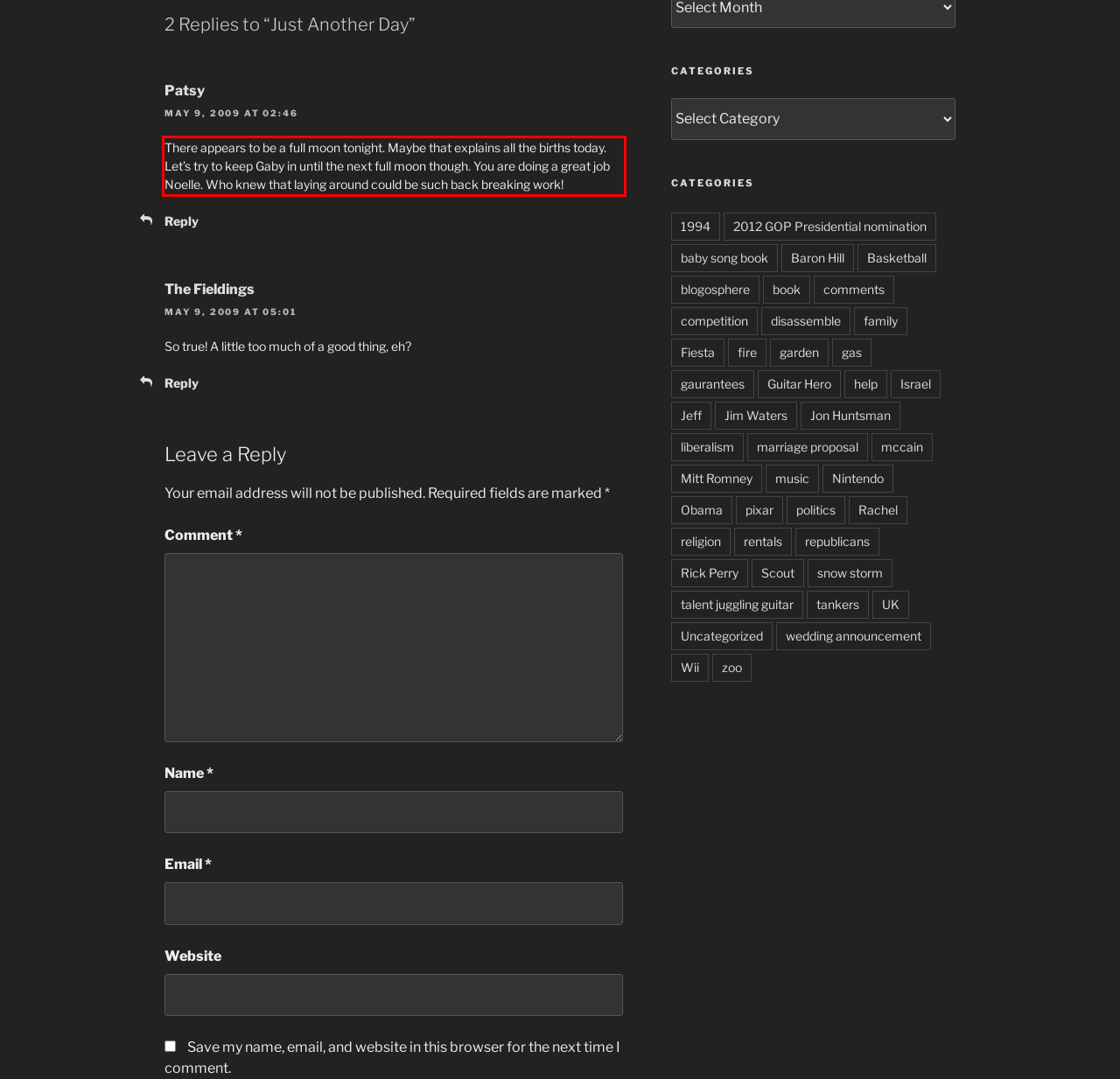Using the provided screenshot, read and generate the text content within the red-bordered area.

There appears to be a full moon tonight. Maybe that explains all the births today. Let’s try to keep Gaby in until the next full moon though. You are doing a great job Noelle. Who knew that laying around could be such back breaking work!